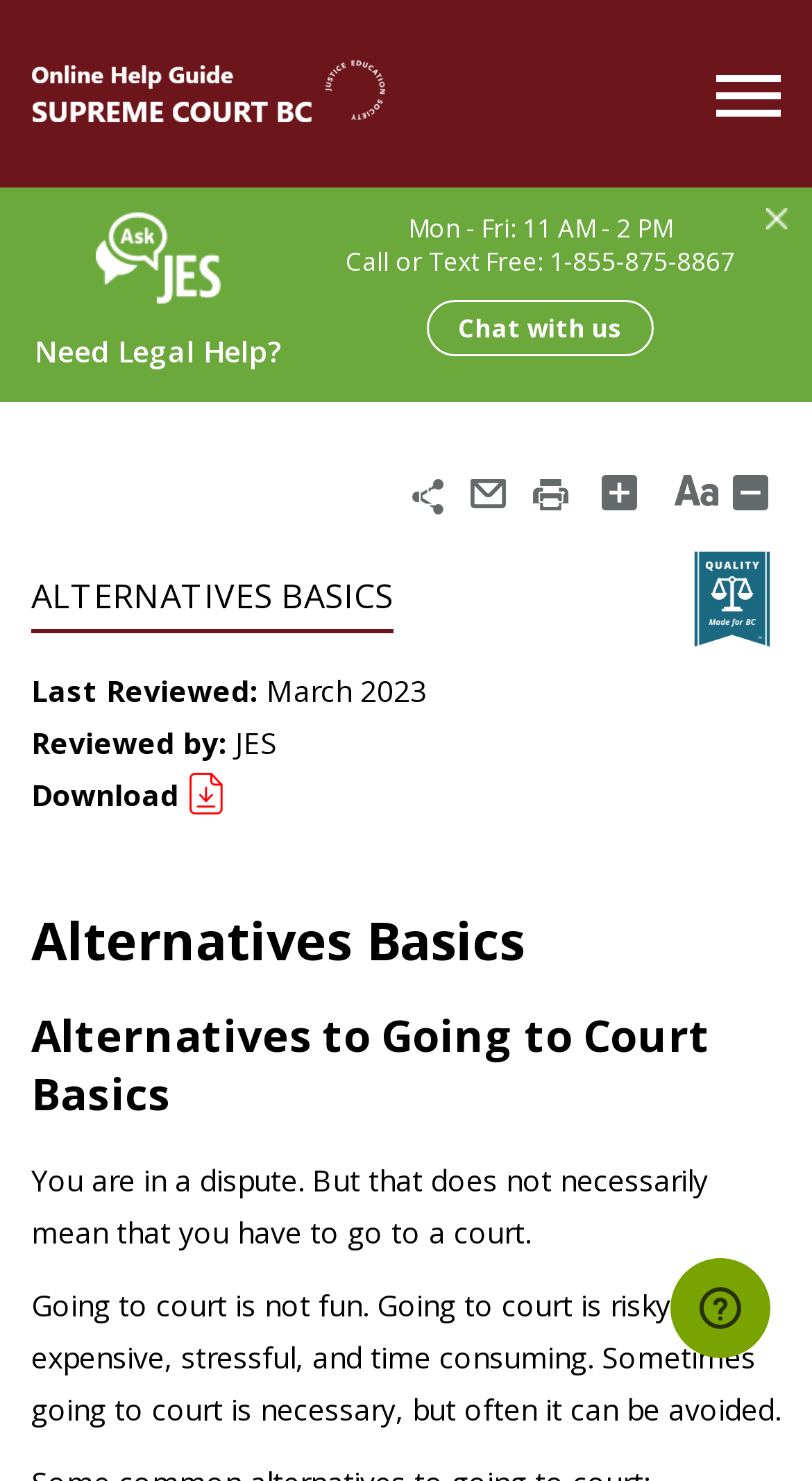Observe the image and answer the following question in detail: What is the main topic of this webpage?

The webpage's title 'Alternatives to Going to Court | Supreme Court BC' and the heading 'Alternatives Basics' suggest that the main topic of this webpage is about alternatives to going to court.